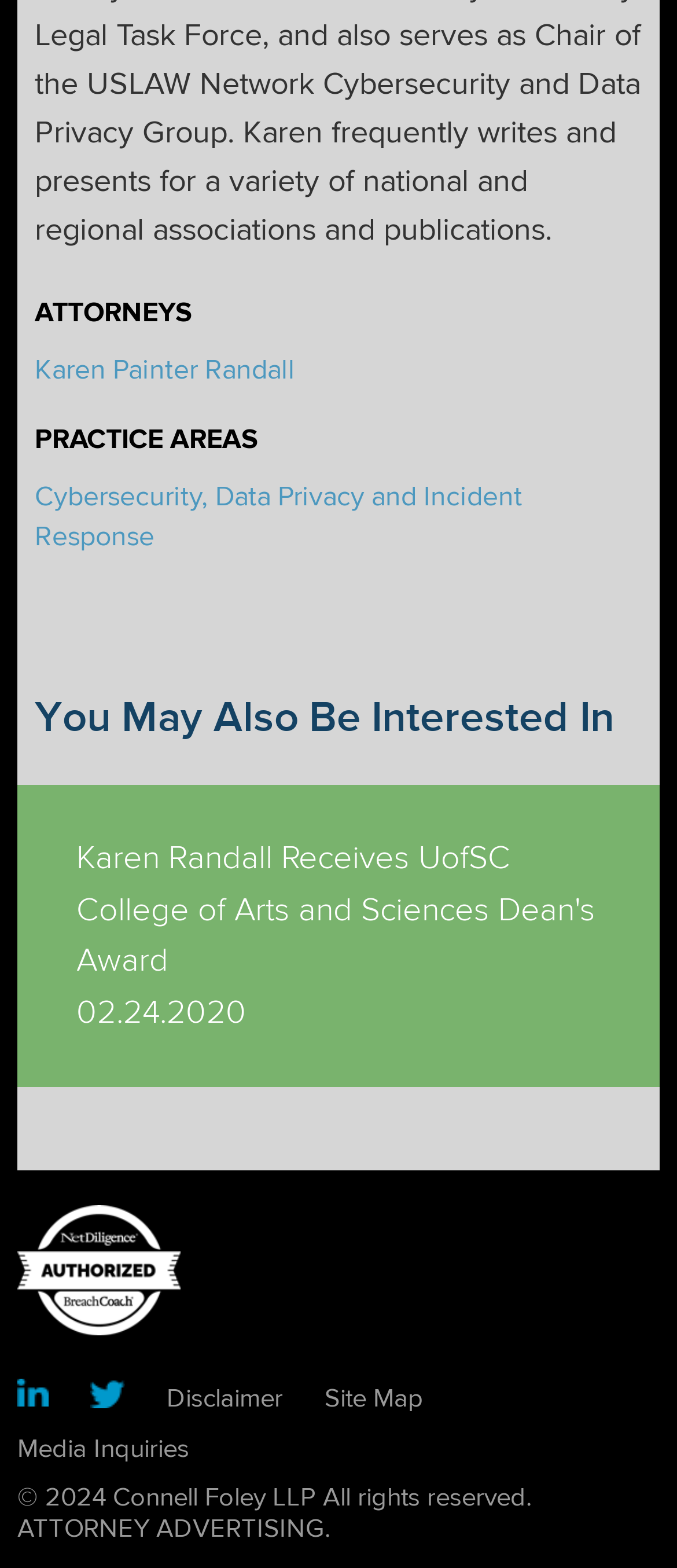Answer the question briefly using a single word or phrase: 
What is the practice area of Karen Painter Randall?

Cybersecurity, Data Privacy and Incident Response